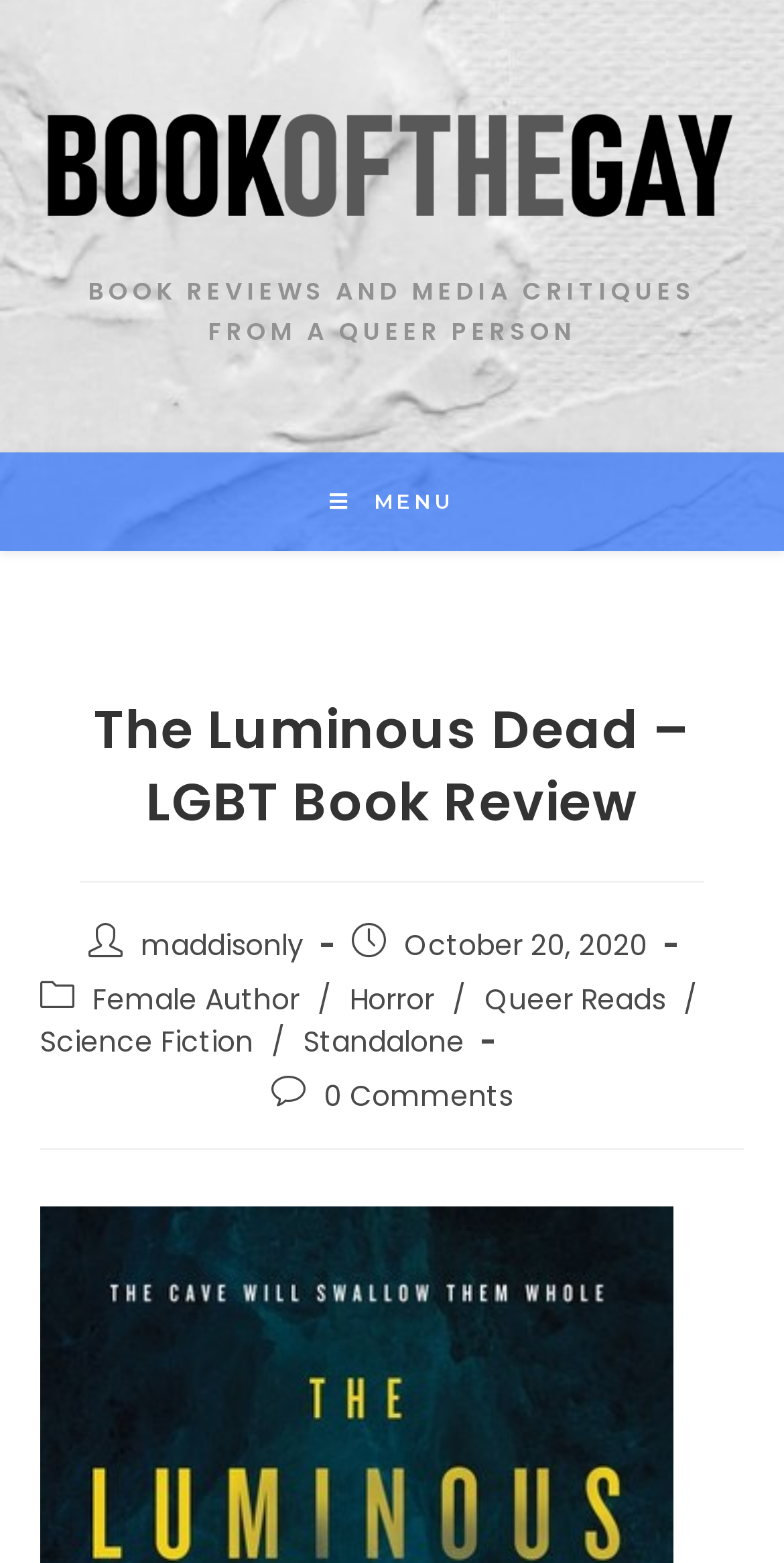Give a short answer to this question using one word or a phrase:
When was the review published?

October 20, 2020